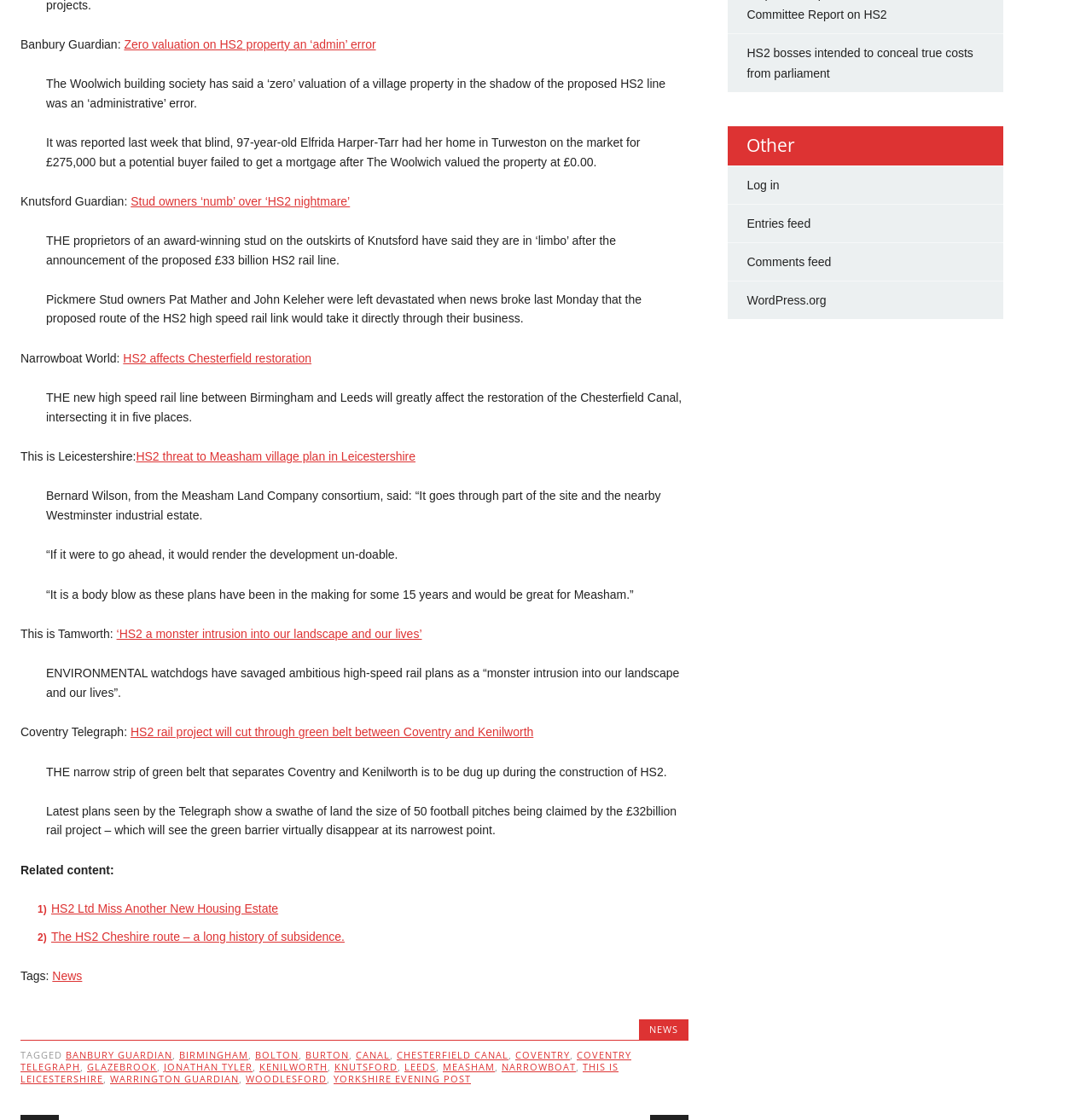Pinpoint the bounding box coordinates of the element that must be clicked to accomplish the following instruction: "Read news from Banbury Guardian". The coordinates should be in the format of four float numbers between 0 and 1, i.e., [left, top, right, bottom].

[0.019, 0.033, 0.114, 0.046]